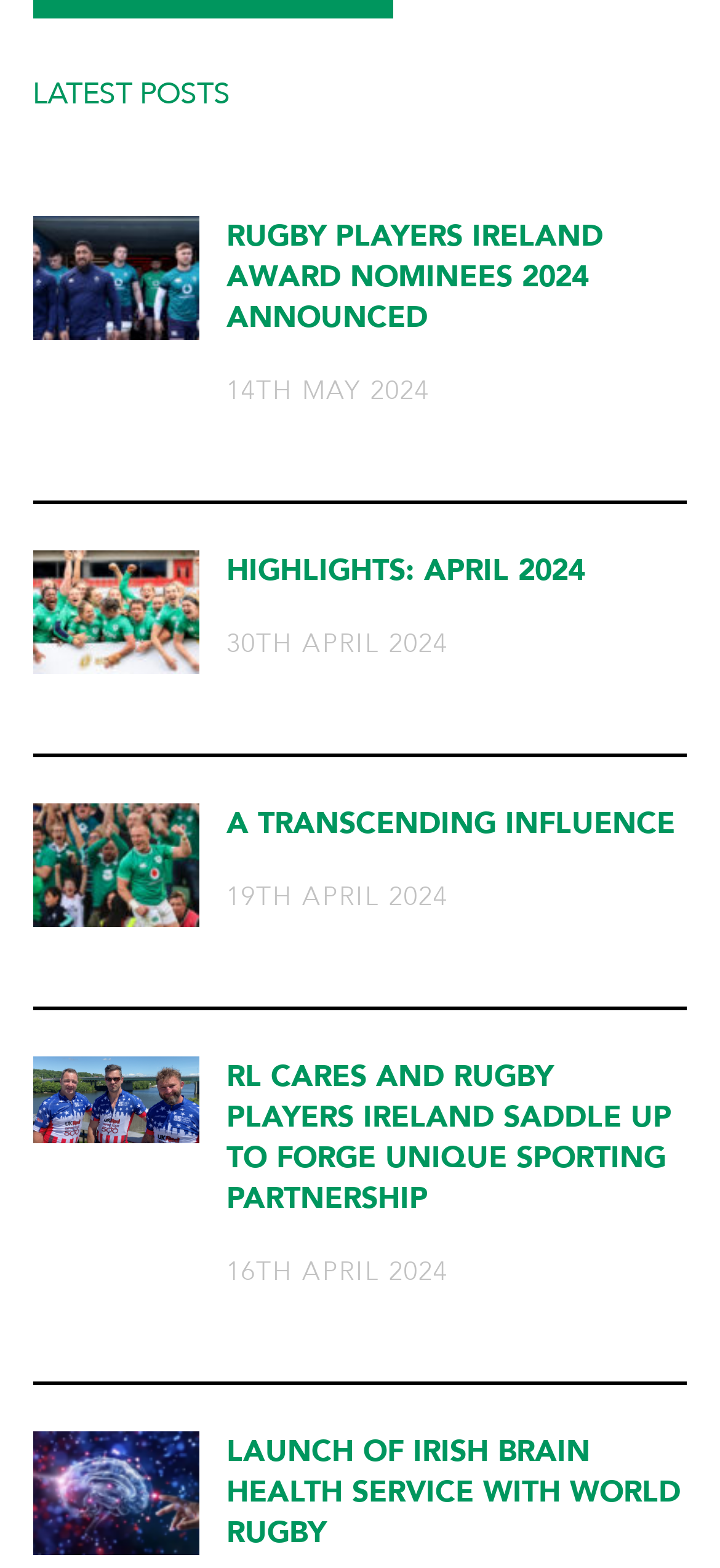Provide your answer to the question using just one word or phrase: What is the title of the second post?

HIGHLIGHTS: APRIL 2024